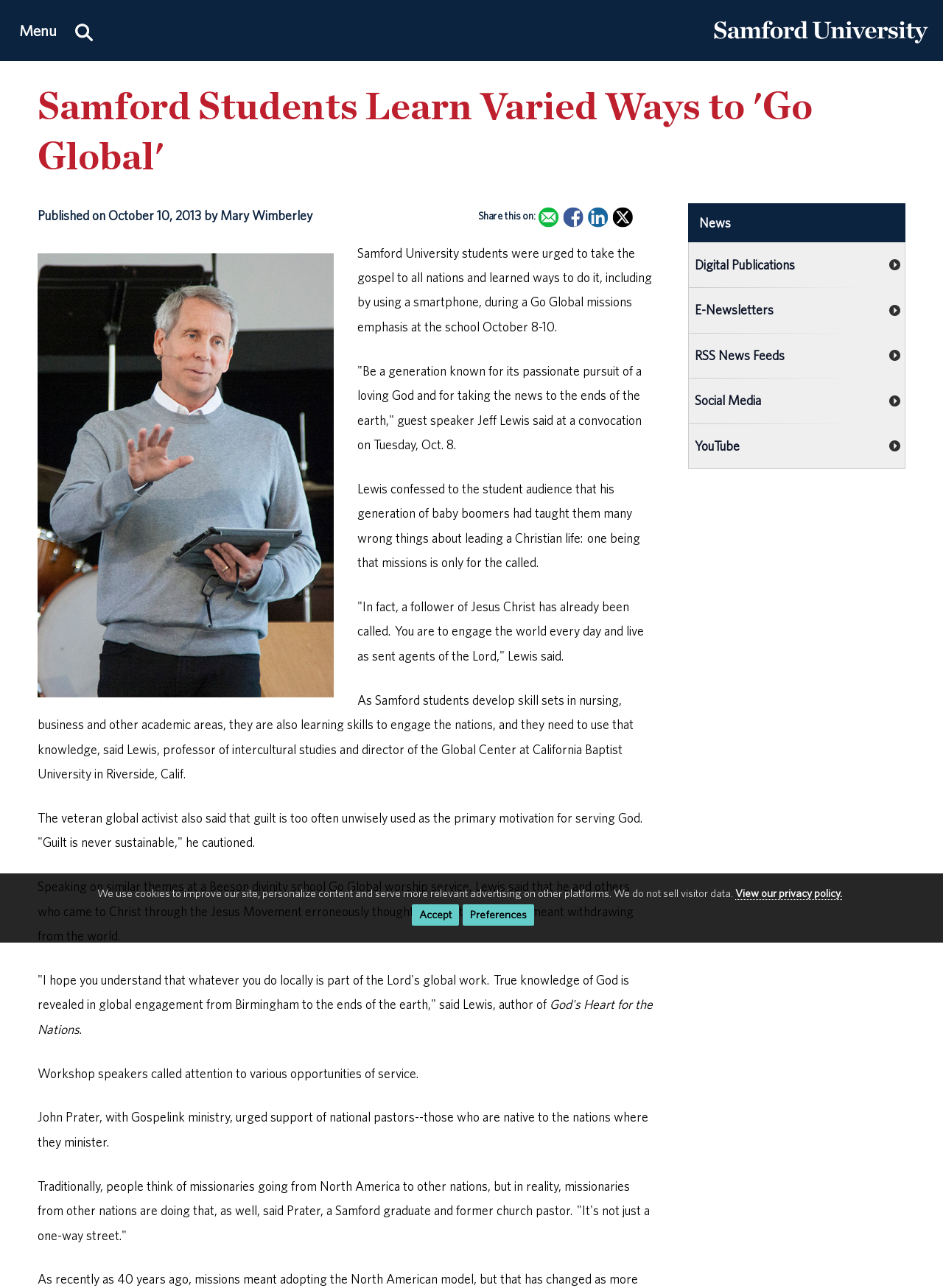Find the bounding box coordinates of the element to click in order to complete the given instruction: "Share this on Facebook."

[0.597, 0.161, 0.619, 0.176]